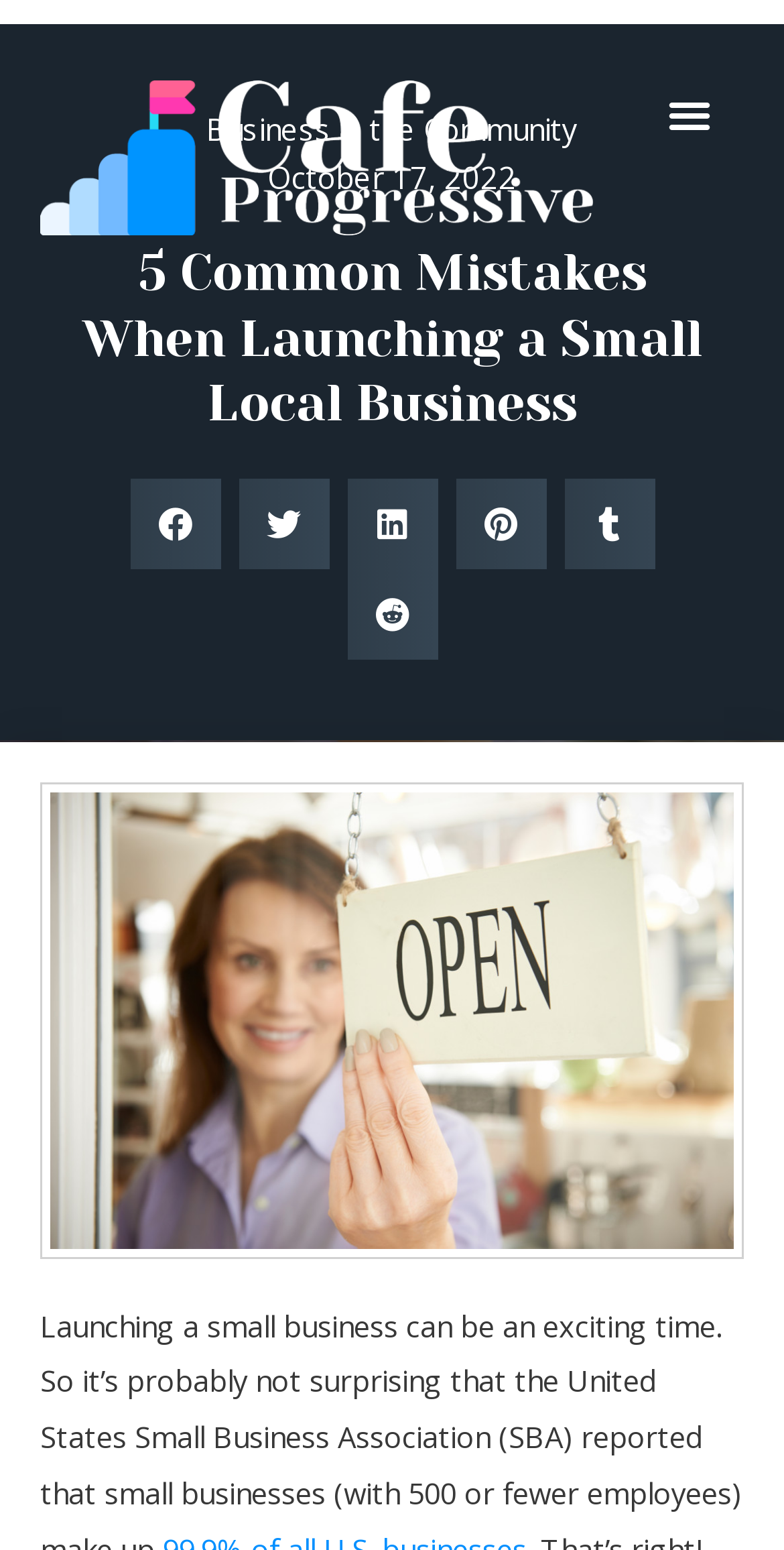Please locate the clickable area by providing the bounding box coordinates to follow this instruction: "Click the Menu Toggle button".

[0.837, 0.052, 0.922, 0.095]